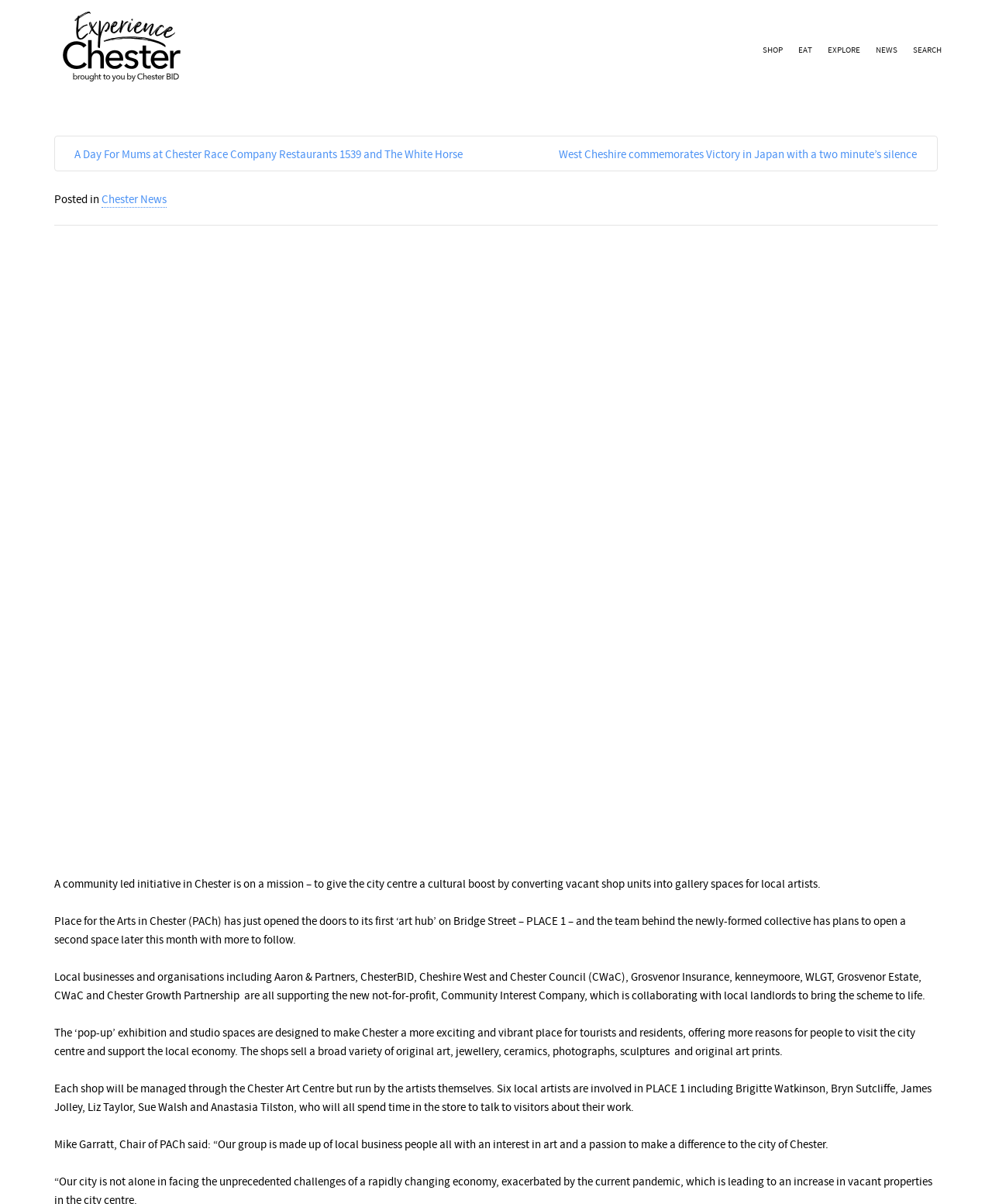Please determine the bounding box coordinates of the area that needs to be clicked to complete this task: 'Visit Experience Chester'. The coordinates must be four float numbers between 0 and 1, formatted as [left, top, right, bottom].

[0.055, 0.01, 0.19, 0.068]